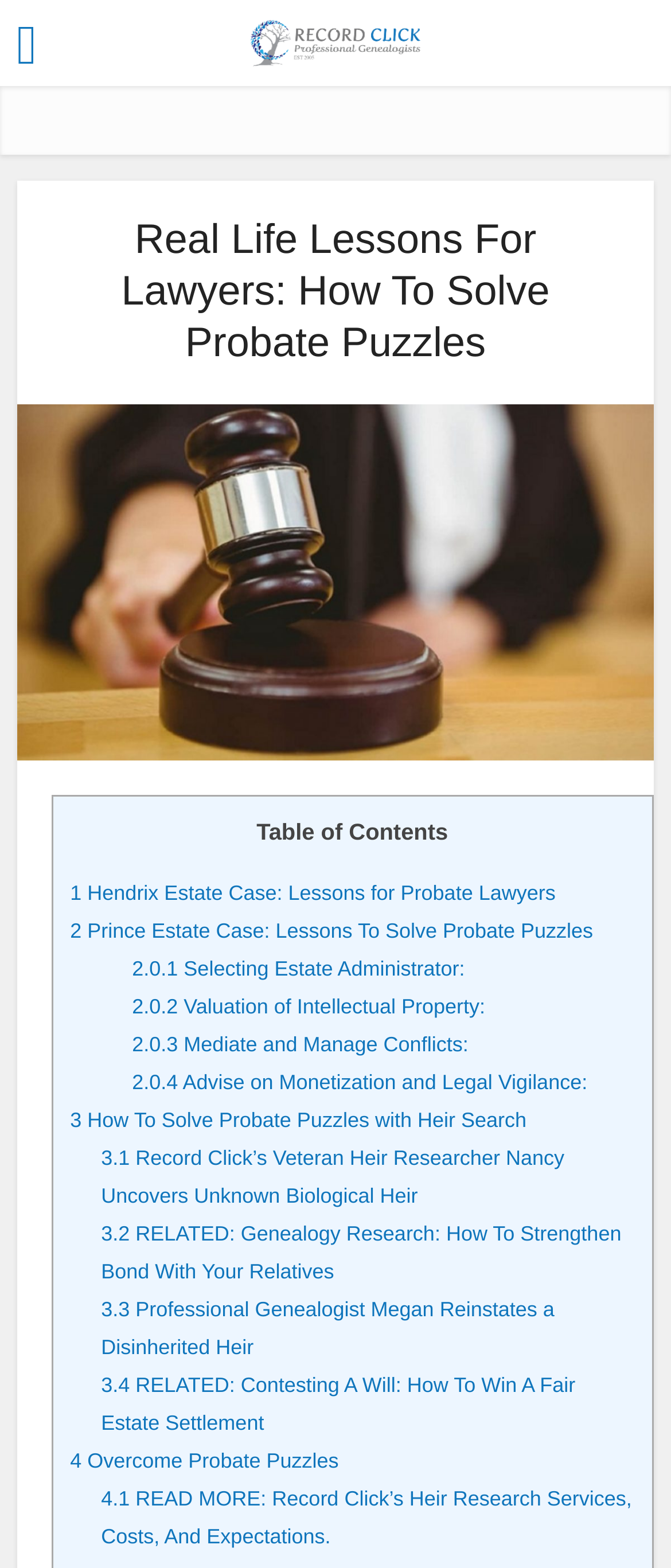What is the purpose of the image 'Hitting the gavel in a court of law'?
Use the information from the screenshot to give a comprehensive response to the question.

The image 'Hitting the gavel in a court of law' is likely used for decorative purposes, as it does not contain any OCR text or element descriptions that suggest it serves a functional purpose. Its presence is likely to enhance the visual appeal of the webpage.